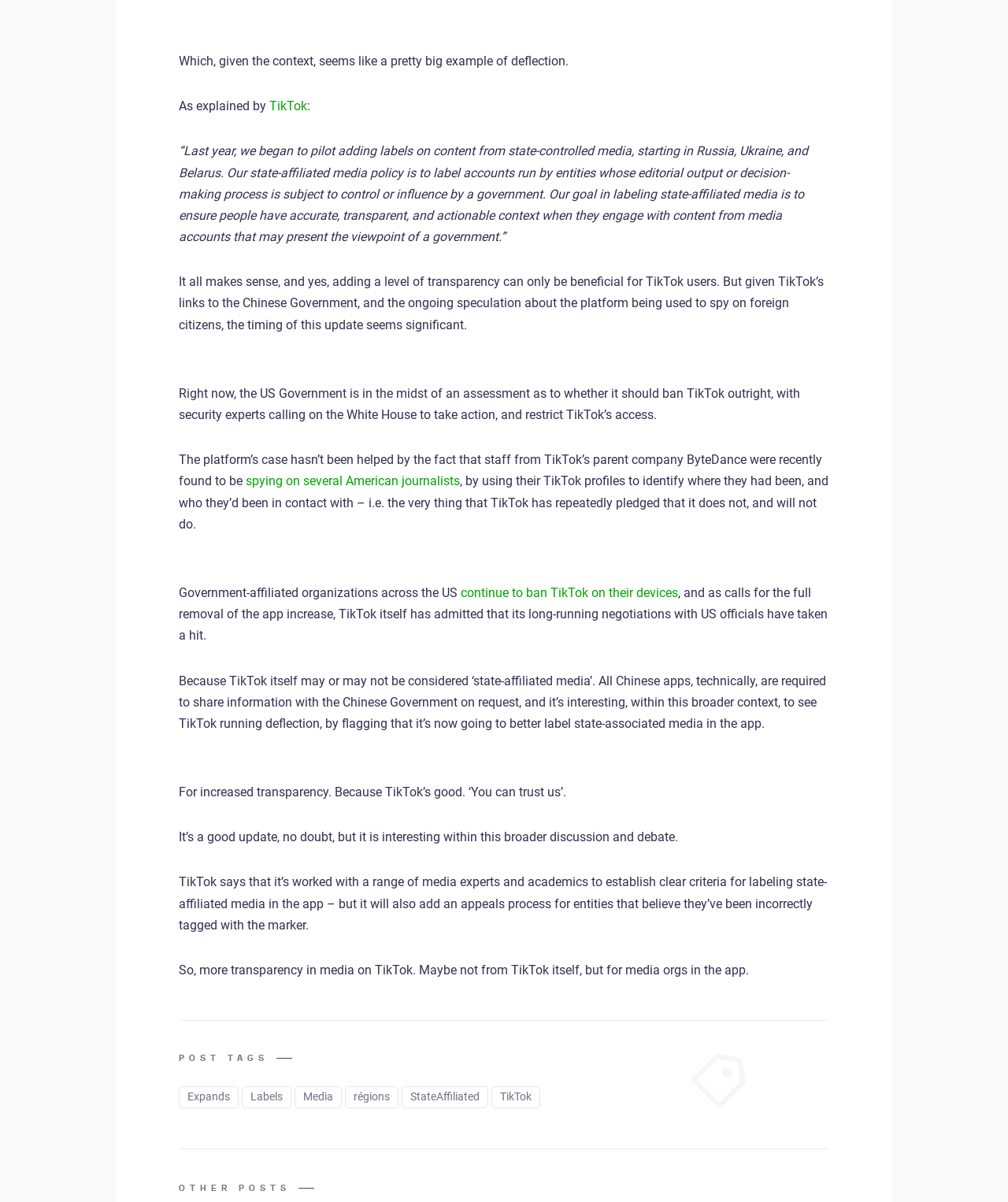Using the description "spying on several American journalists", locate and provide the bounding box of the UI element.

[0.244, 0.394, 0.456, 0.407]